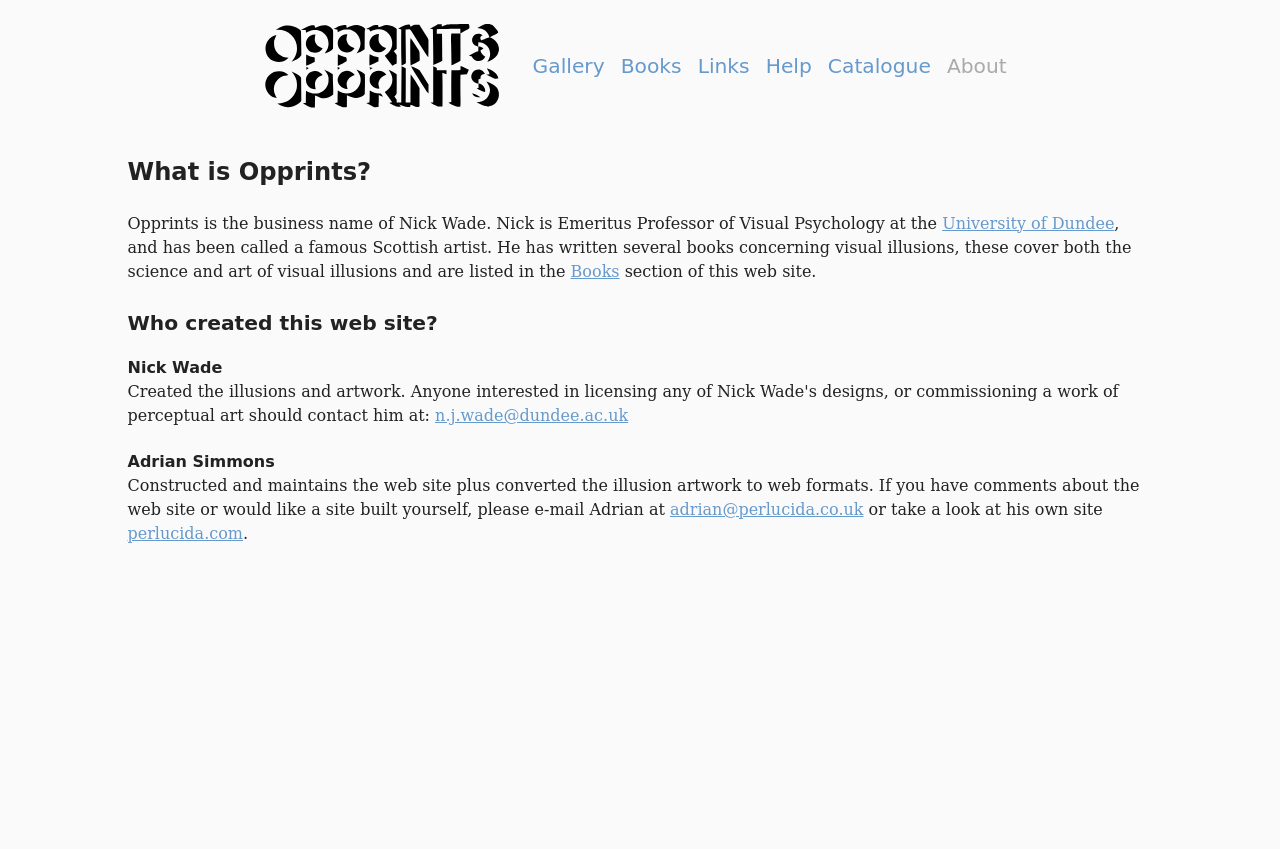What is Nick Wade's profession?
Answer with a single word or phrase by referring to the visual content.

Emeritus Professor